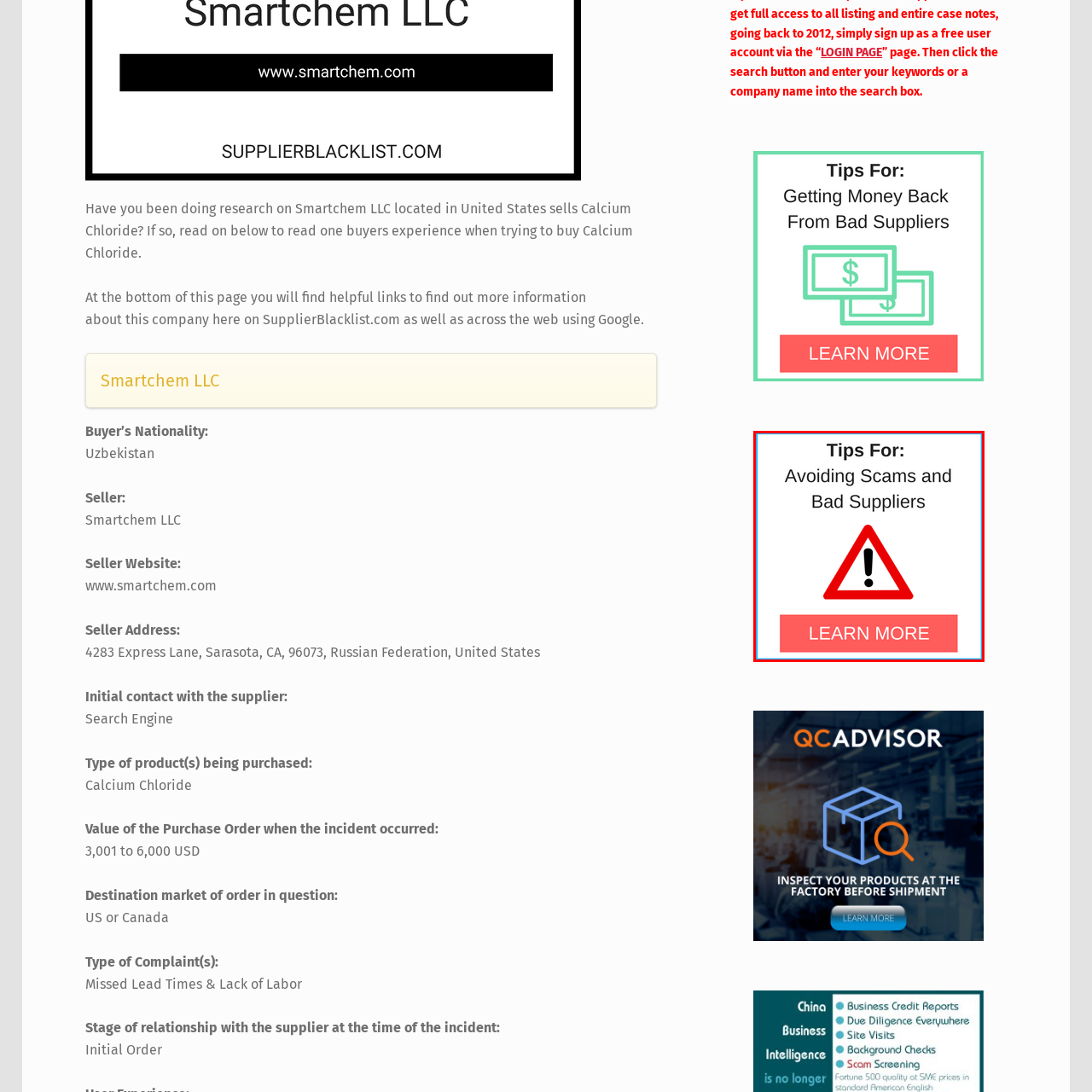What is the function of the 'LEARN MORE' button?  
Pay attention to the image within the red frame and give a detailed answer based on your observations from the image.

The 'LEARN MORE' button is a call to action that invites viewers to access additional resources and strategies for safe purchasing, making it easy for users to learn more about avoiding scams and bad suppliers.